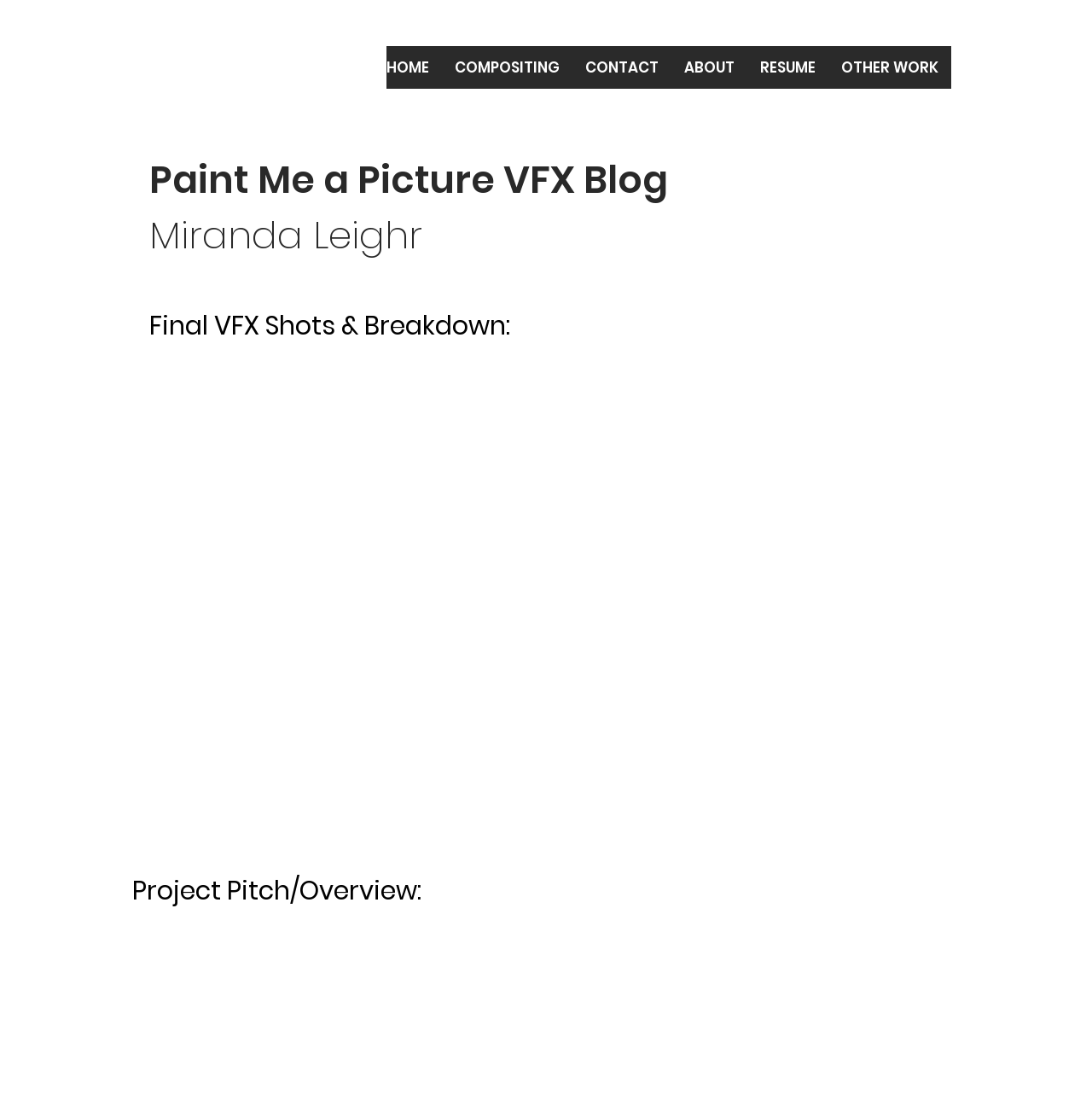Find the bounding box coordinates for the UI element that matches this description: "OTHER WORK".

[0.759, 0.041, 0.871, 0.079]